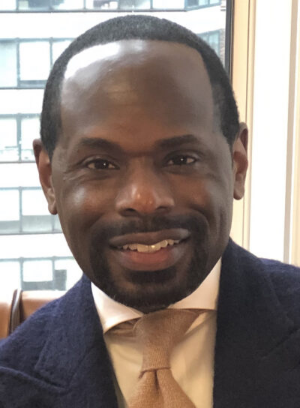What is the focus of the Environmental Technology Council?
Please ensure your answer is as detailed and informative as possible.

According to the caption, the Environmental Technology Council (ETC) focuses on advocacy and management within the environmental technology sector, which suggests that the council's primary objective is to promote and oversee the development of environmental technologies.